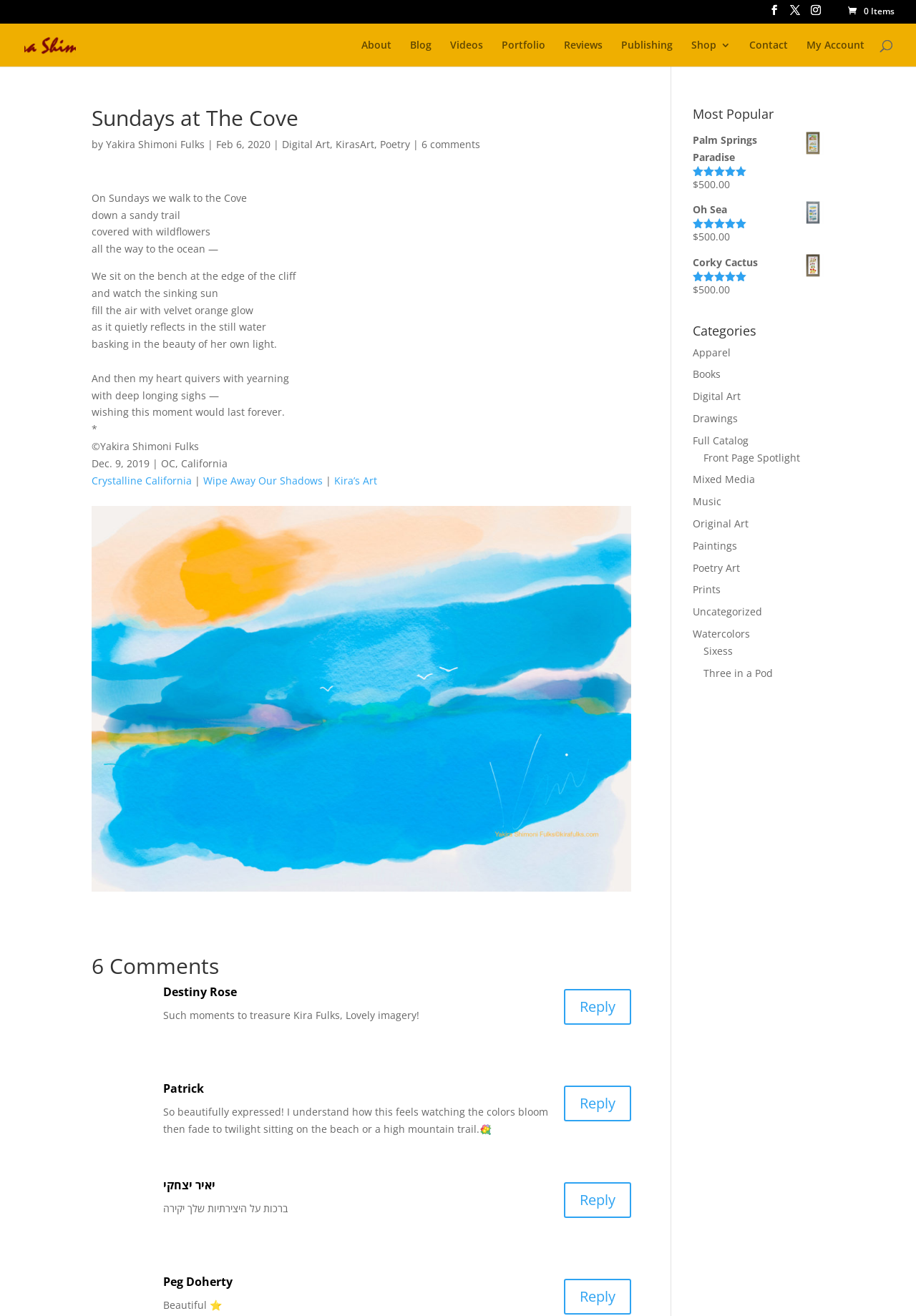Please answer the following question using a single word or phrase: 
What type of art is featured on this webpage?

Digital Art